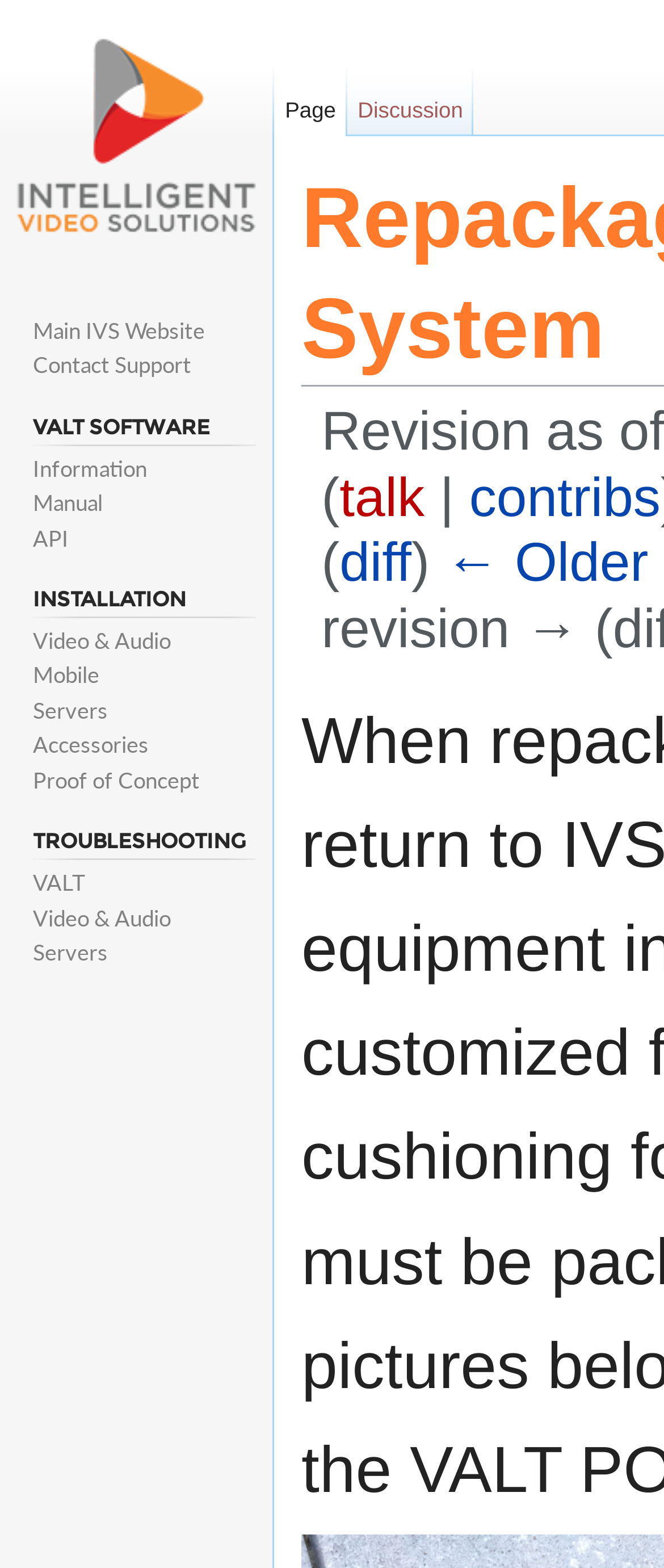What is the main category of the 'VALT SOFTWARE' section?
Please provide a single word or phrase based on the screenshot.

Information